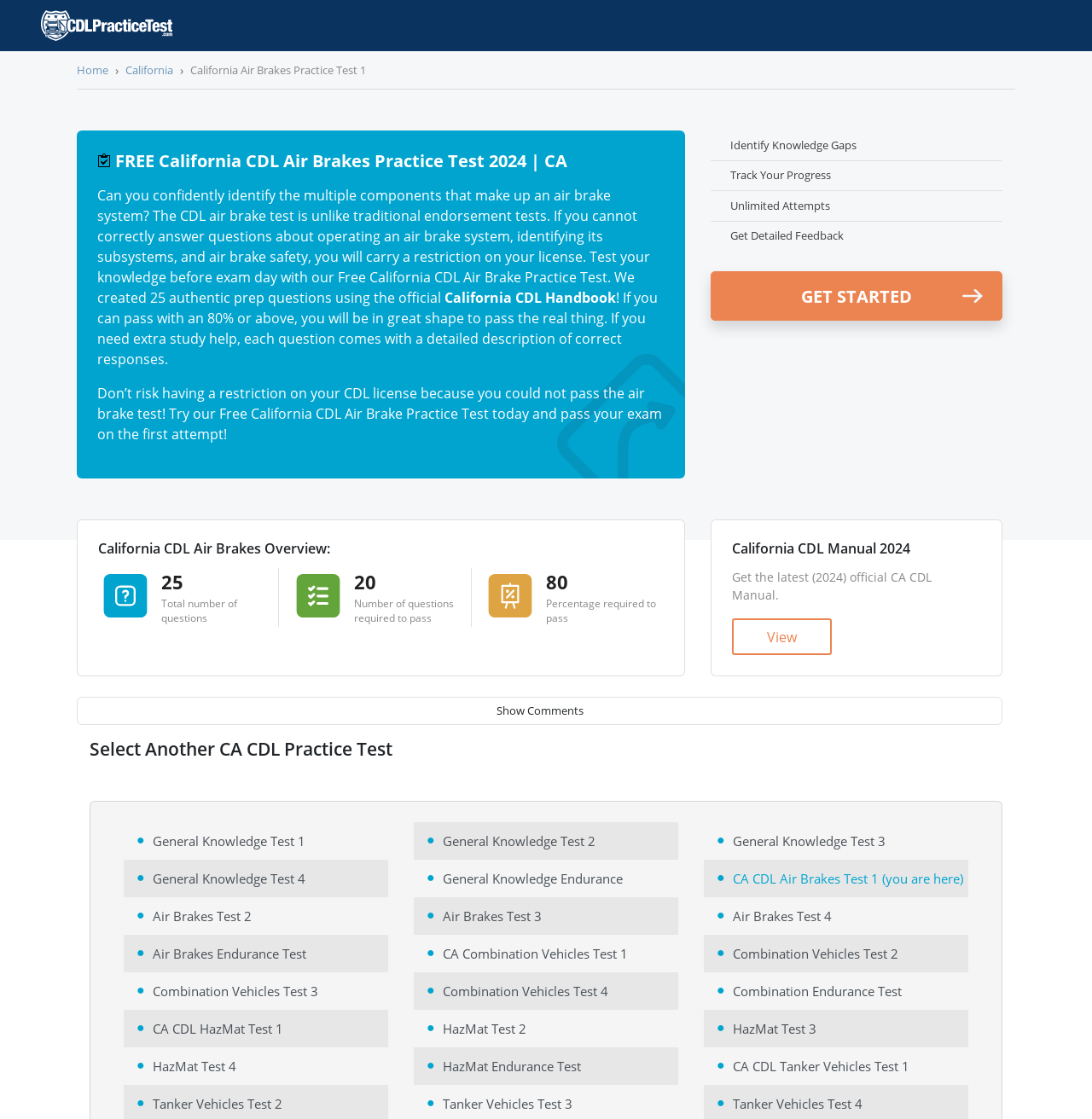Specify the bounding box coordinates of the element's region that should be clicked to achieve the following instruction: "Click on the 'GET STARTED' button". The bounding box coordinates consist of four float numbers between 0 and 1, in the format [left, top, right, bottom].

[0.651, 0.243, 0.918, 0.287]